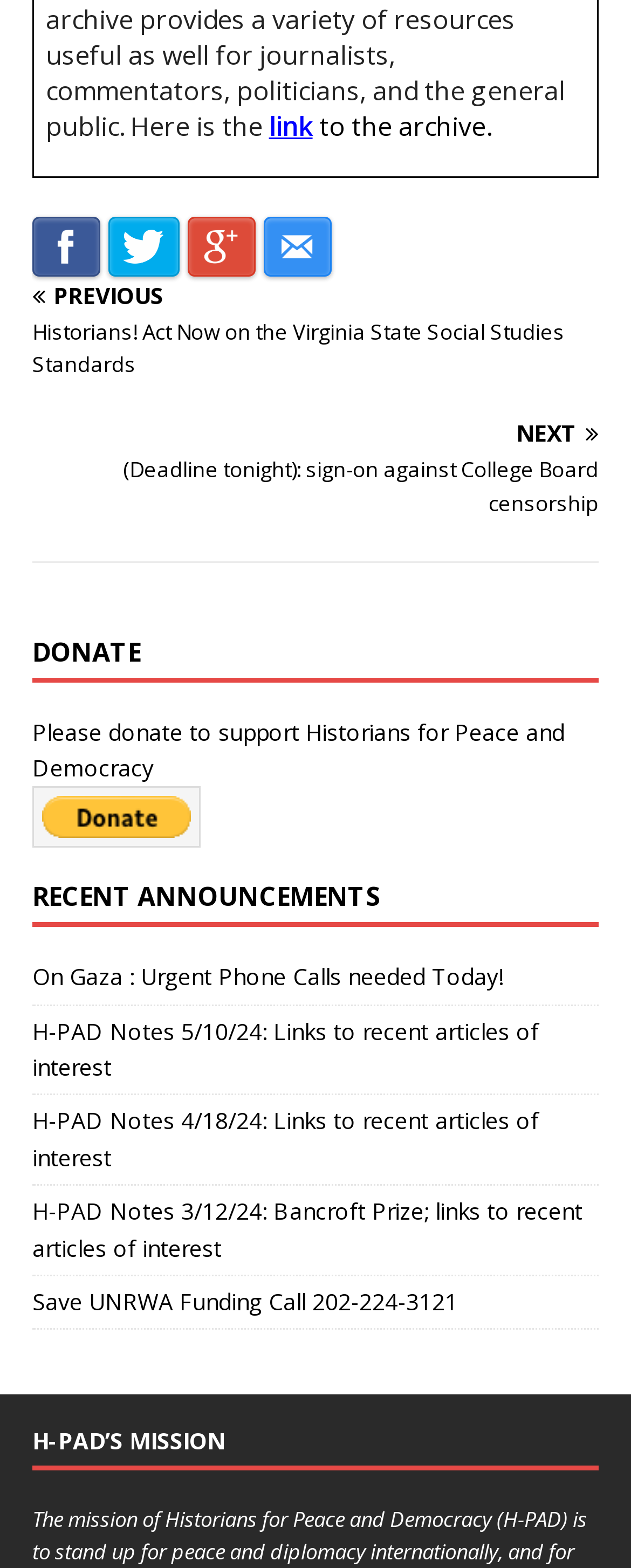Find the bounding box coordinates of the element I should click to carry out the following instruction: "Go to FAQ page".

None